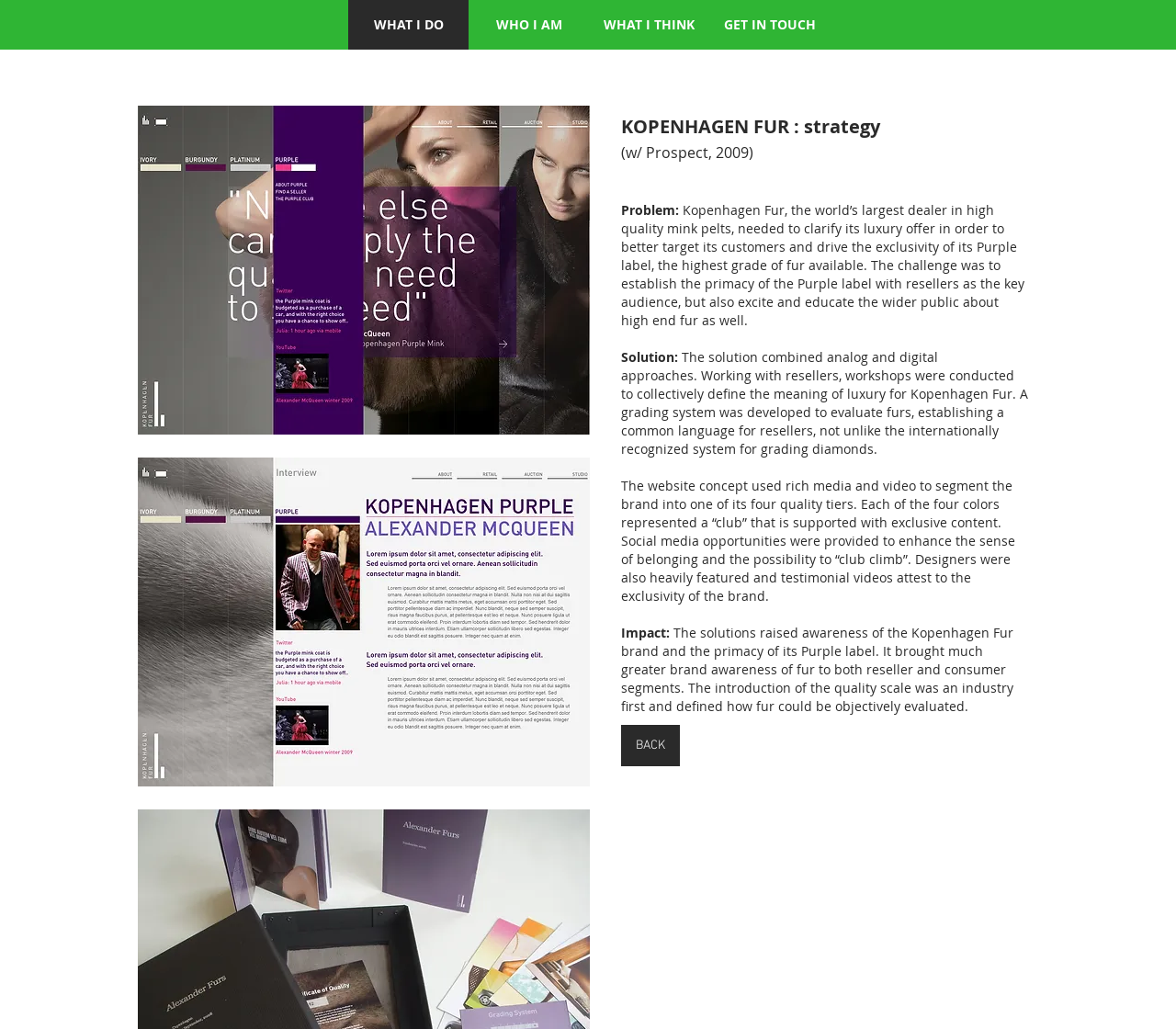Provide the bounding box coordinates for the UI element that is described as: "BACK".

[0.528, 0.704, 0.578, 0.745]